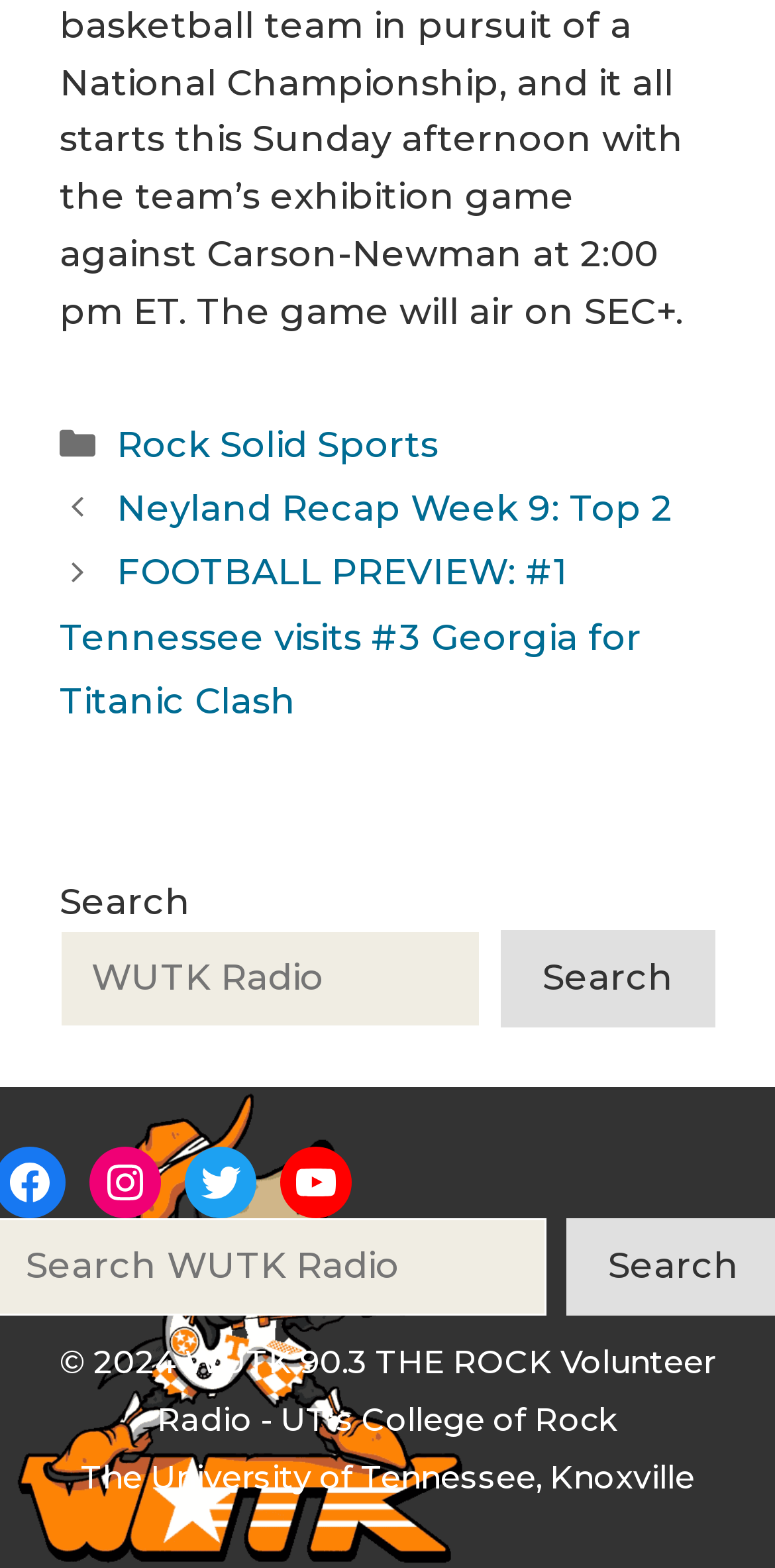Look at the image and give a detailed response to the following question: What is the category mentioned in the footer?

I found the answer by looking at the link element with the text 'Rock Solid Sports' located in the footer section of the page, which suggests that it is a category or section of the website.